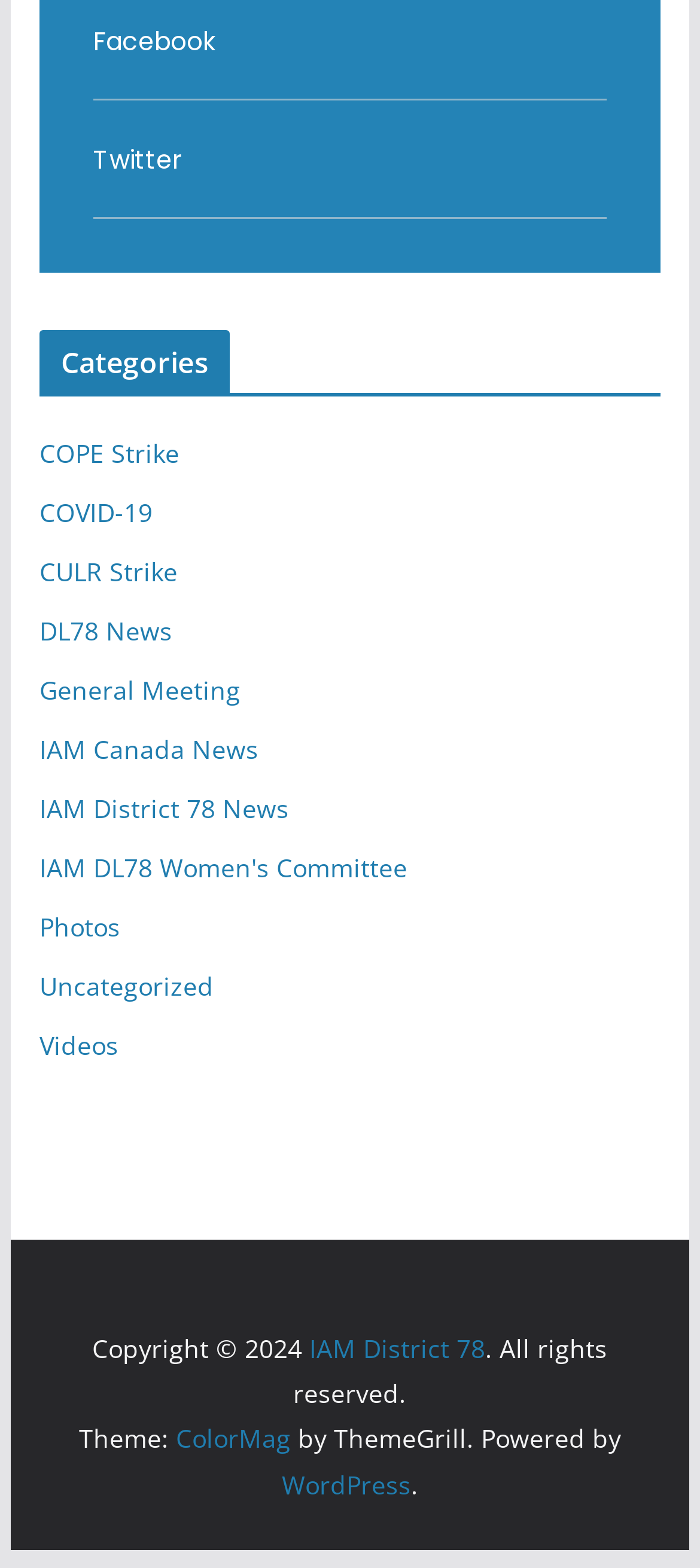Pinpoint the bounding box coordinates of the element to be clicked to execute the instruction: "Visit IAM DL78 Women's Committee".

[0.056, 0.542, 0.582, 0.564]